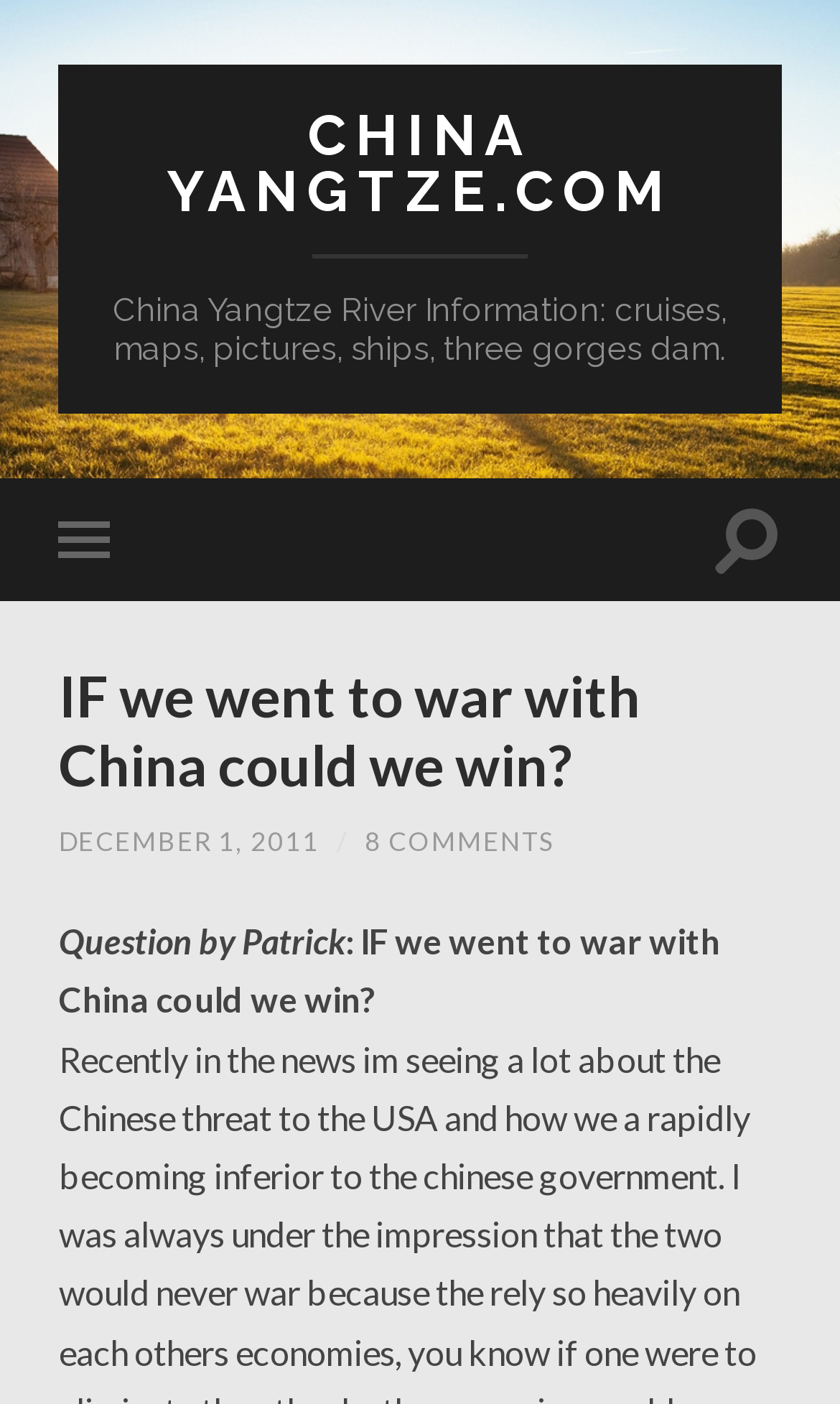Using the given element description, provide the bounding box coordinates (top-left x, top-left y, bottom-right x, bottom-right y) for the corresponding UI element in the screenshot: China Yangtze.com

[0.199, 0.072, 0.801, 0.16]